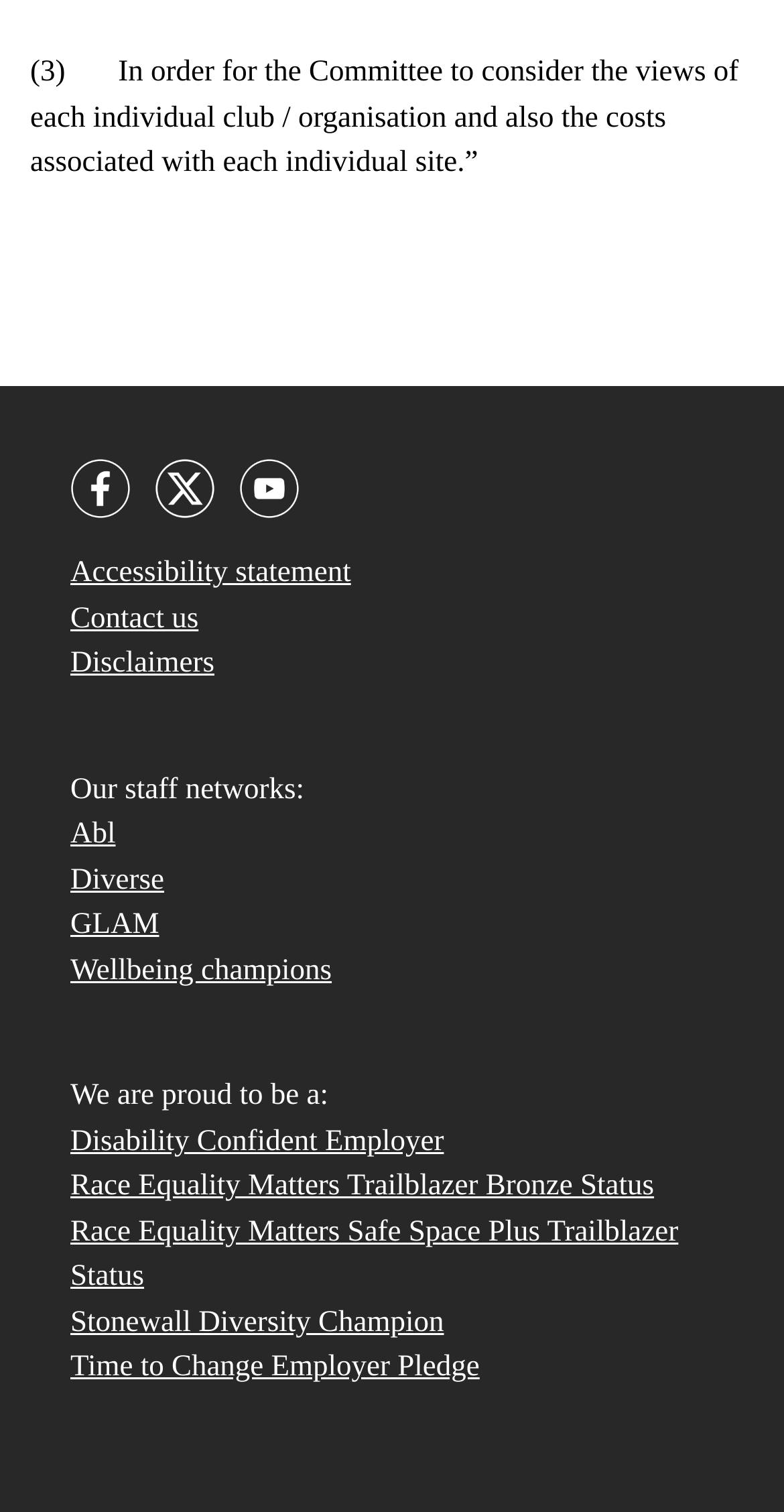Using the element description: "Contact us", determine the bounding box coordinates for the specified UI element. The coordinates should be four float numbers between 0 and 1, [left, top, right, bottom].

[0.09, 0.399, 0.253, 0.42]